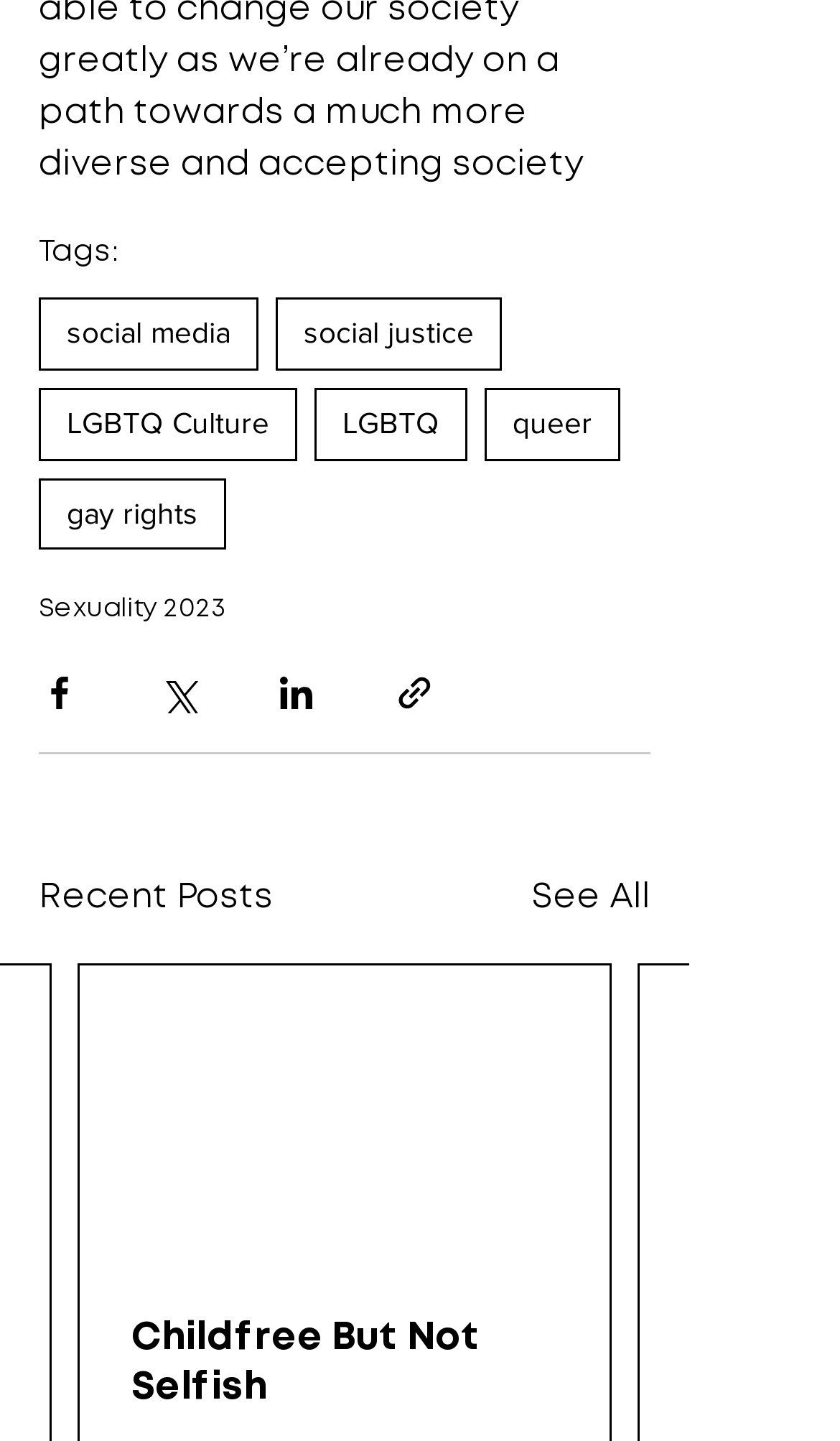Determine the bounding box for the HTML element described here: "Childfree But Not Selfish". The coordinates should be given as [left, top, right, bottom] with each number being a float between 0 and 1.

[0.156, 0.913, 0.664, 0.982]